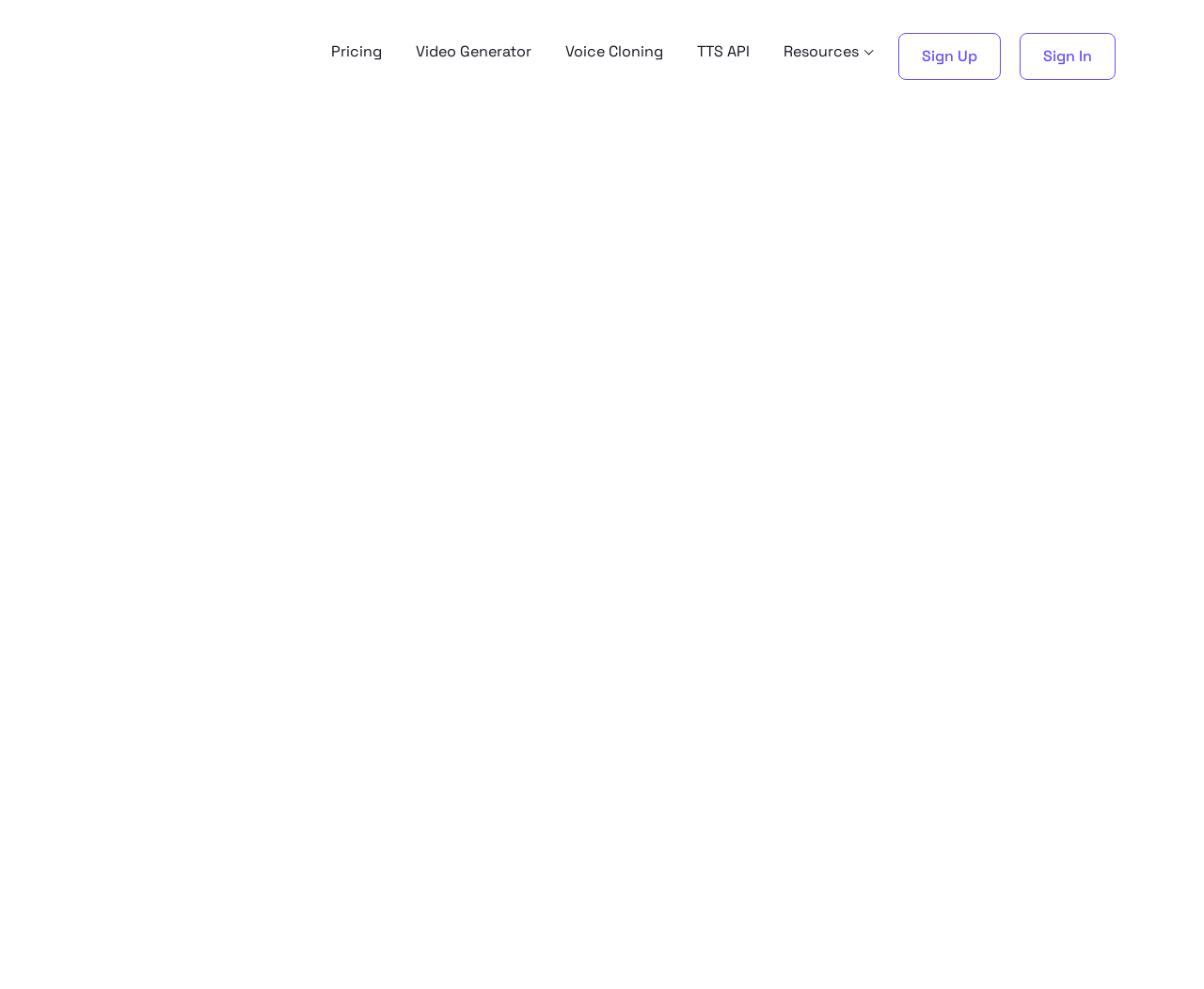Create a full and detailed caption for the entire webpage.

The webpage is about Verbatik's Text-to-Speech API, a voice technology solution for businesses. At the top left, there is a logo image with the text "Verbatik" next to it. Below the logo, there are several navigation links, including "Pricing", "Video Generator", "Voice Cloning", "TTS API", and "Resources". On the top right, there are two buttons, "Sign Up" and "Sign In".

Below the navigation links, there is a breadcrumbs section with links to "Home", "Blog", and "2023". Next to the breadcrumbs, there is a heading that reads "Text-to-Speech API: Pioneering the Future of Voice Technology for Business Growth". 

The main content of the webpage is divided into several sections. The first section has a heading "Text-to-Speech API: Pioneering the Future of Voice Technology for Business Growth" and a paragraph of text that discusses the evolution of communication platforms and how Verbatik's TTS API is transforming the landscape.

The next section has a heading "Understanding Verbatik’s TTS API" and a paragraph of text that explains the capabilities of the TTS API. This is followed by a section with a heading "Benefits of Verbatik’s TTS API" and a list of three benefits, including improved customer engagement, increased accessibility, and cost efficiency. Each benefit is explained in a separate paragraph of text.